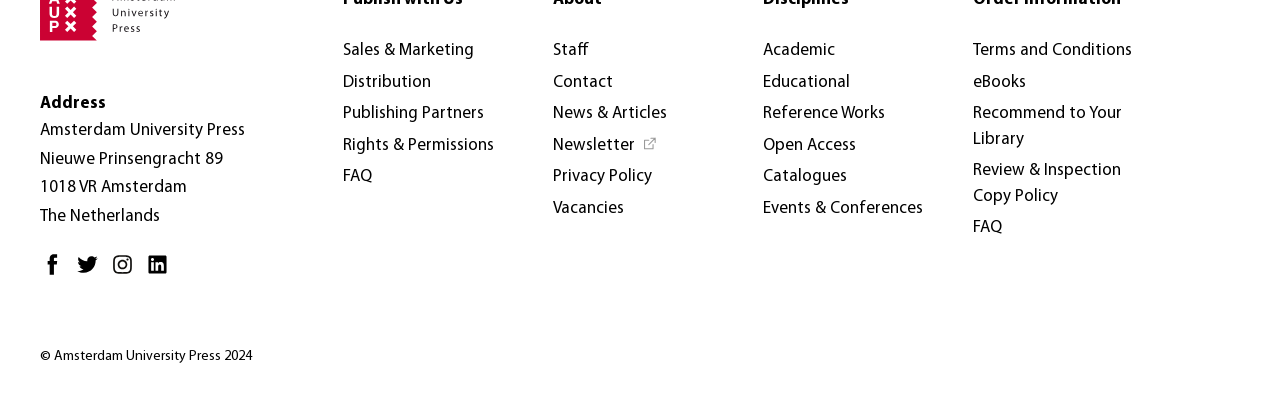Refer to the screenshot and answer the following question in detail:
What year is mentioned in the copyright text?

The copyright text at the bottom of the webpage reads '© Amsterdam University Press 2024', which mentions the year 2024.